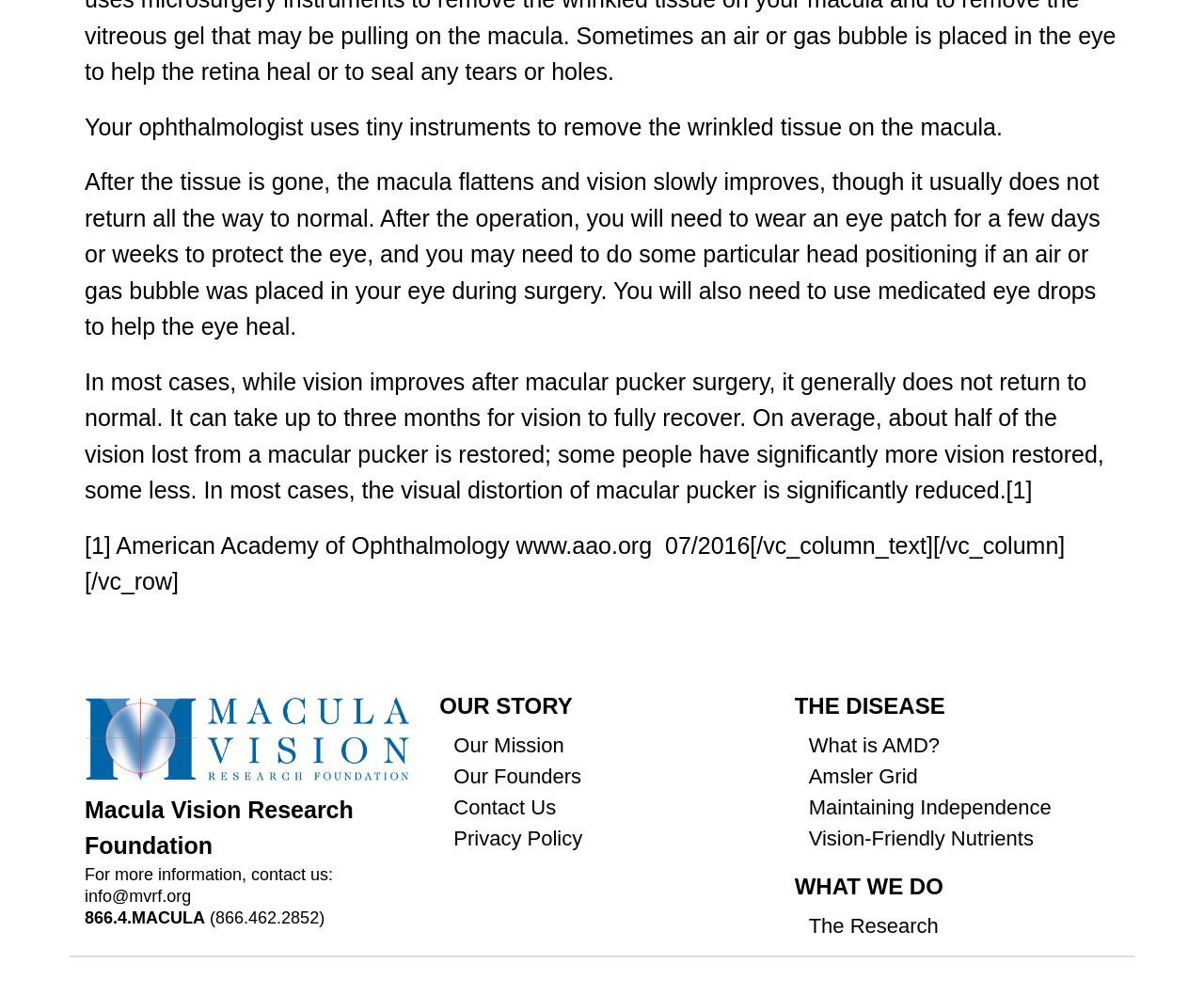Locate the bounding box coordinates of the clickable element to fulfill the following instruction: "Contact the Macula Vision Research Foundation". Provide the coordinates as four float numbers between 0 and 1 in the format [left, top, right, bottom].

[0.07, 0.891, 0.159, 0.91]